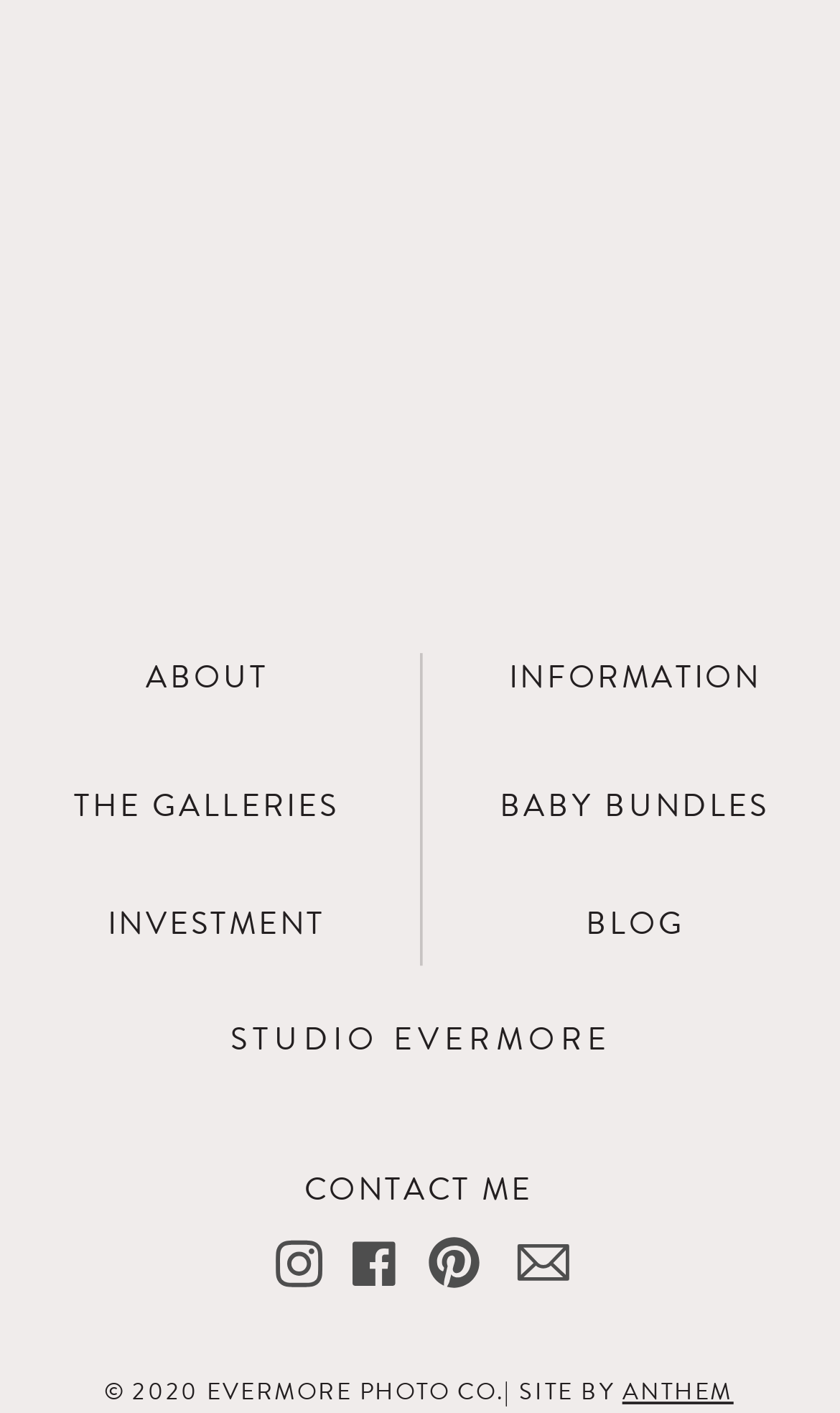From the given element description: "contact me", find the bounding box for the UI element. Provide the coordinates as four float numbers between 0 and 1, in the order [left, top, right, bottom].

[0.312, 0.832, 0.684, 0.858]